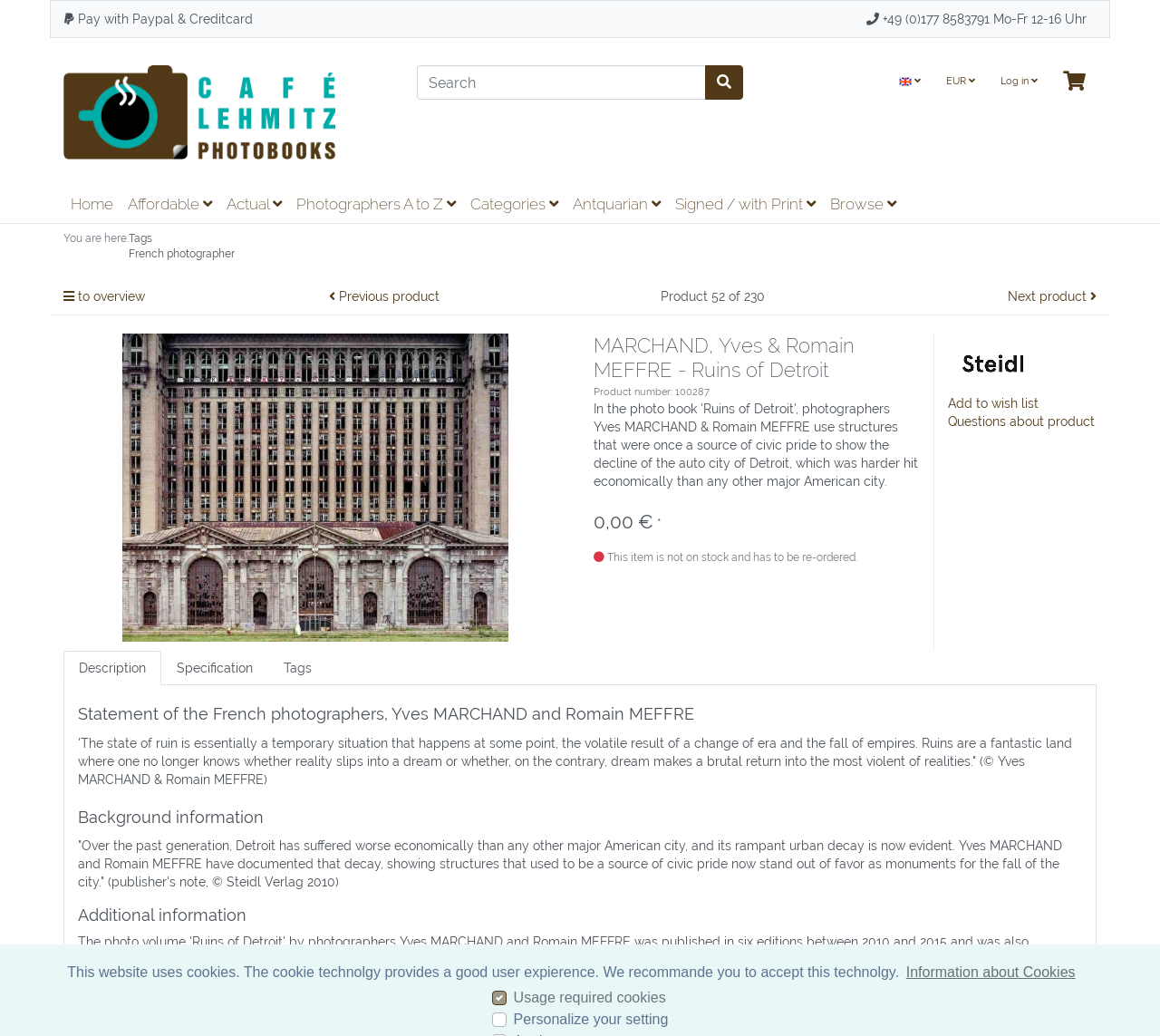What is the language of the website?
Refer to the screenshot and answer in one word or phrase.

English